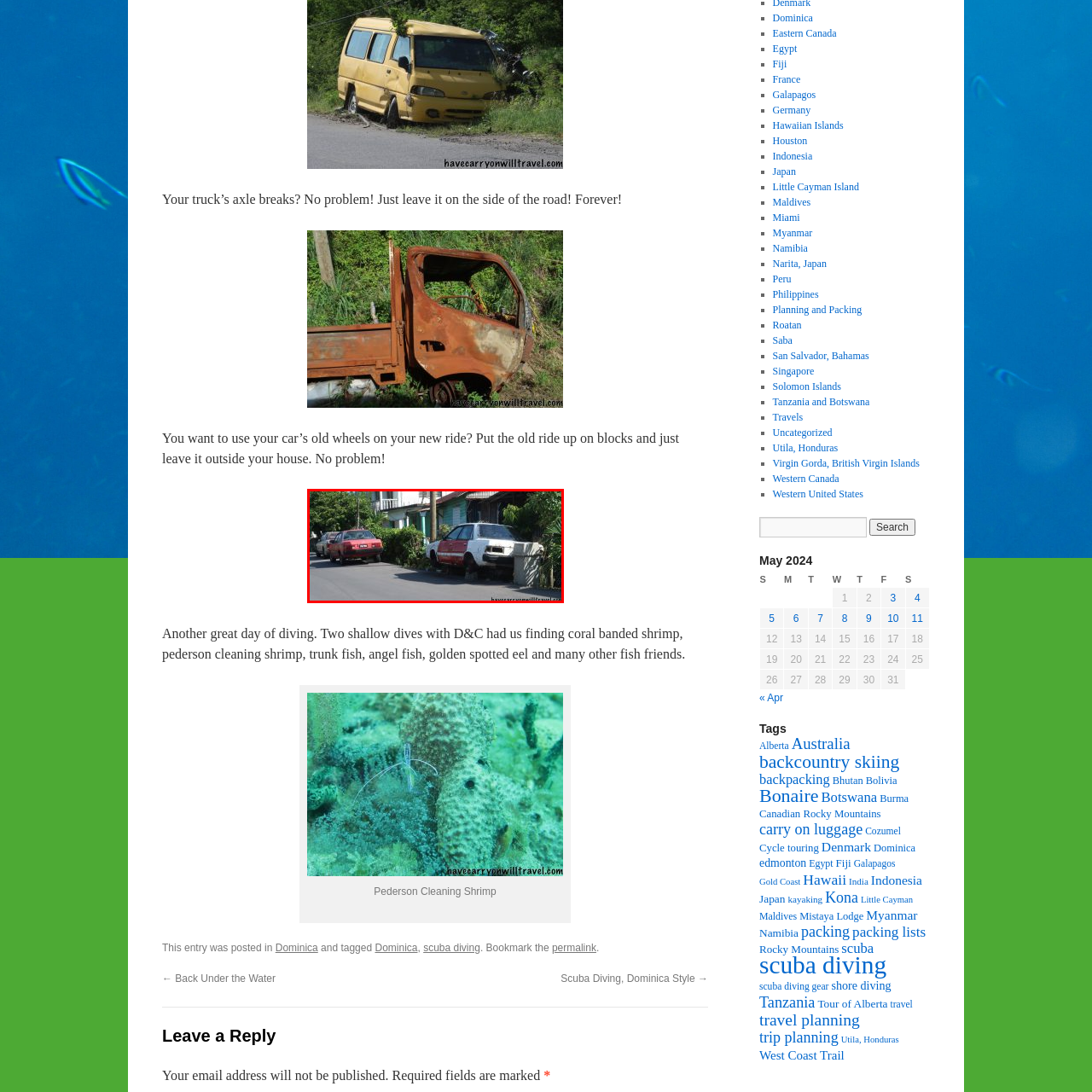In which island is this scene depicted?
Focus on the red bounded area in the image and respond to the question with a concise word or phrase.

Dominica